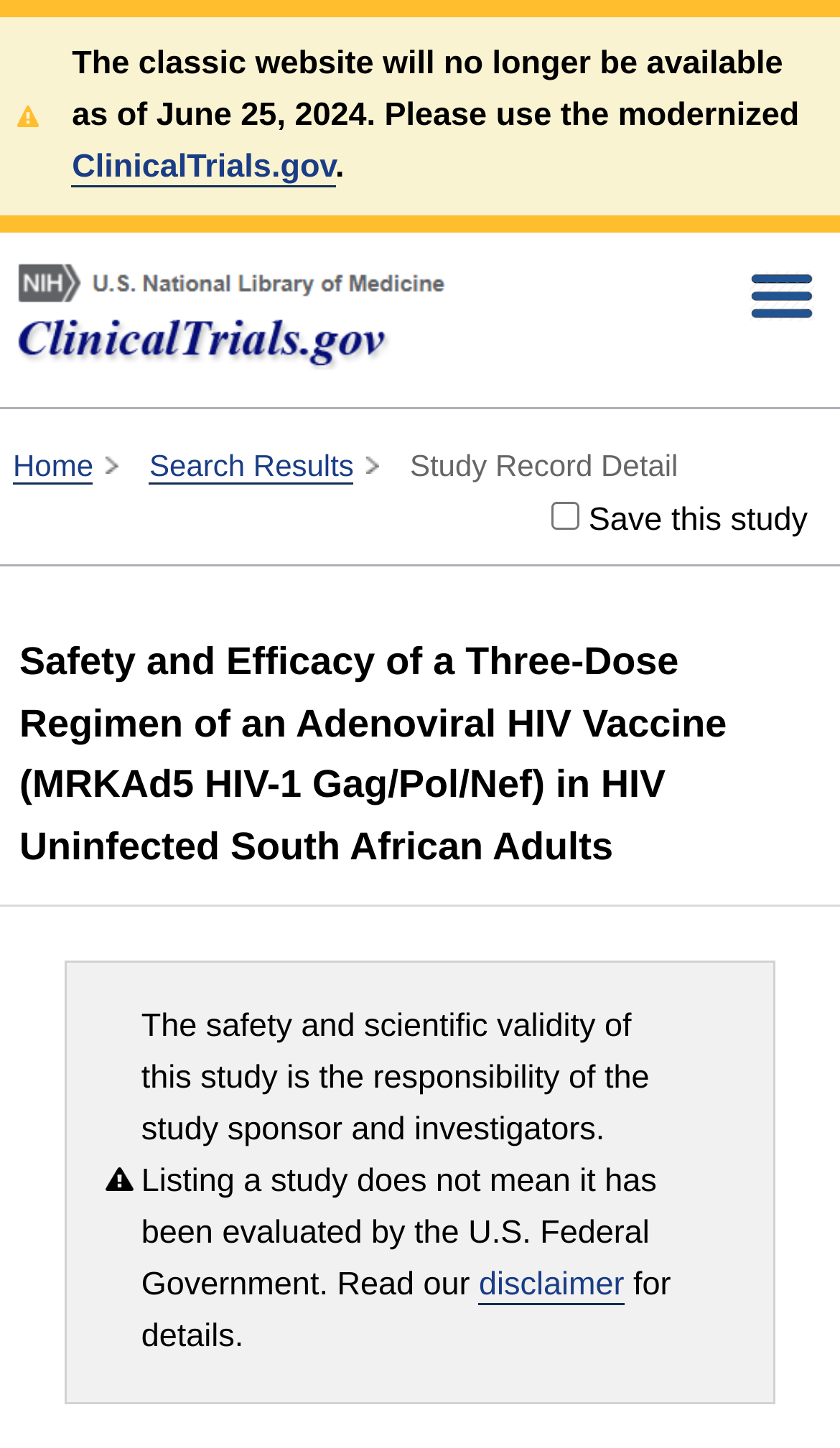Identify the bounding box coordinates for the UI element described as: "parent_node: Save this study name="NCT00413725"".

[0.657, 0.346, 0.69, 0.366]